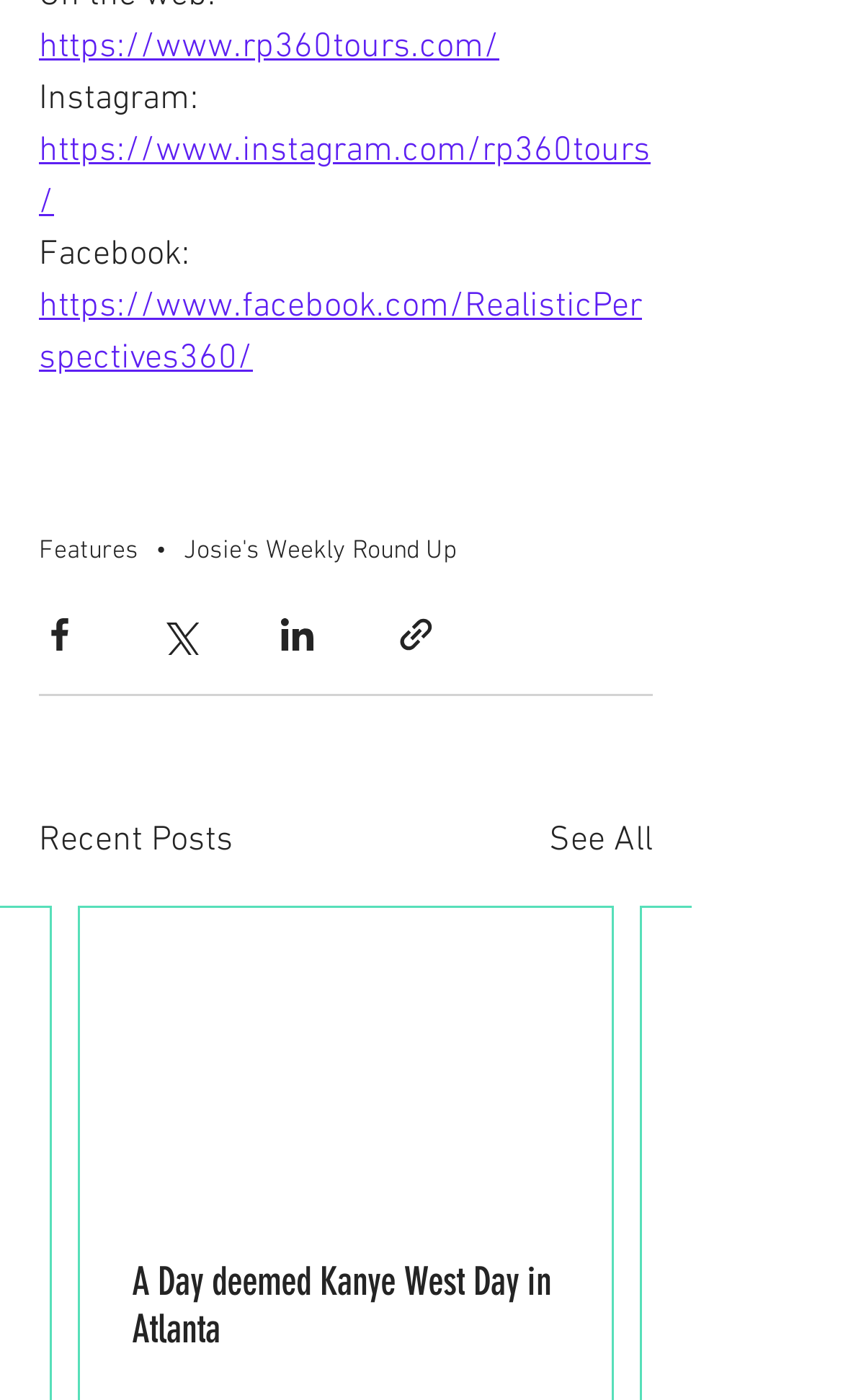What is the topic of the first post in the 'Recent Posts' section?
Please use the image to provide a one-word or short phrase answer.

A Day deemed Kanye West Day in Atlanta